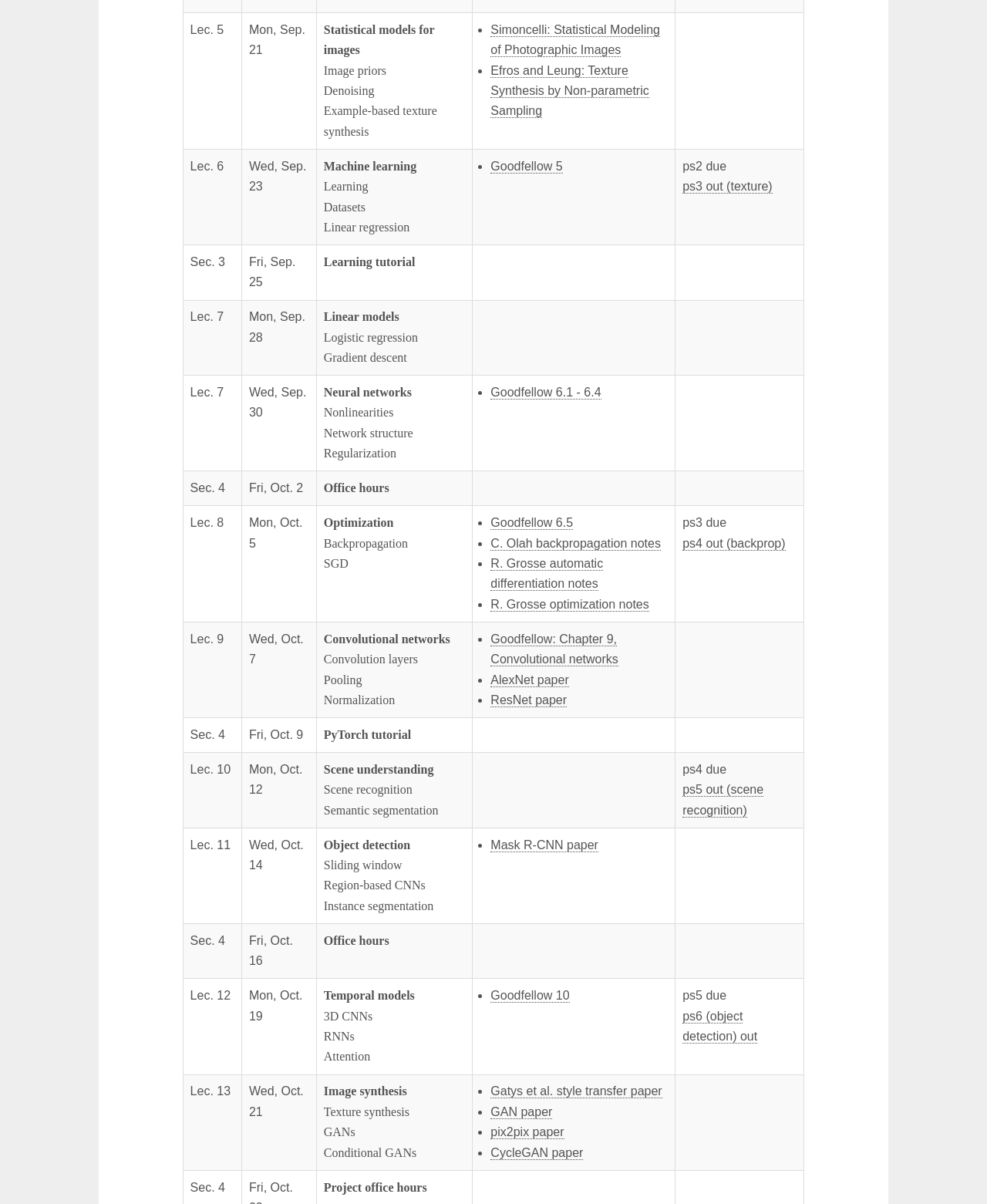What is the topic of Lec. 8?
Based on the visual details in the image, please answer the question thoroughly.

I found the topic of Lec. 8 by looking at the gridcell element with the text 'Optimization Backpropagation SGD' which is located in the eighth row of the table.